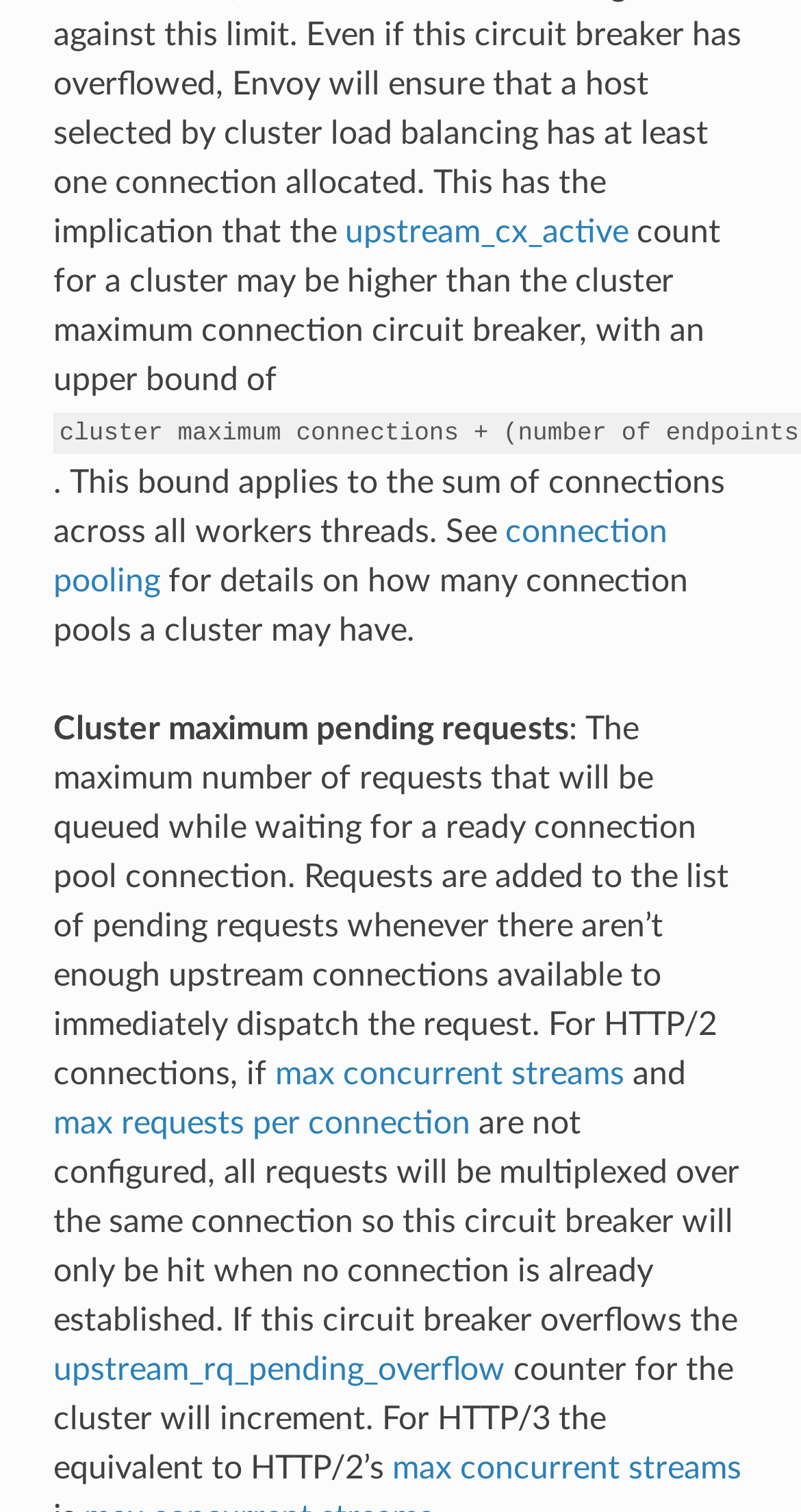Specify the bounding box coordinates of the element's area that should be clicked to execute the given instruction: "read about max concurrent streams". The coordinates should be four float numbers between 0 and 1, i.e., [left, top, right, bottom].

[0.343, 0.699, 0.779, 0.721]